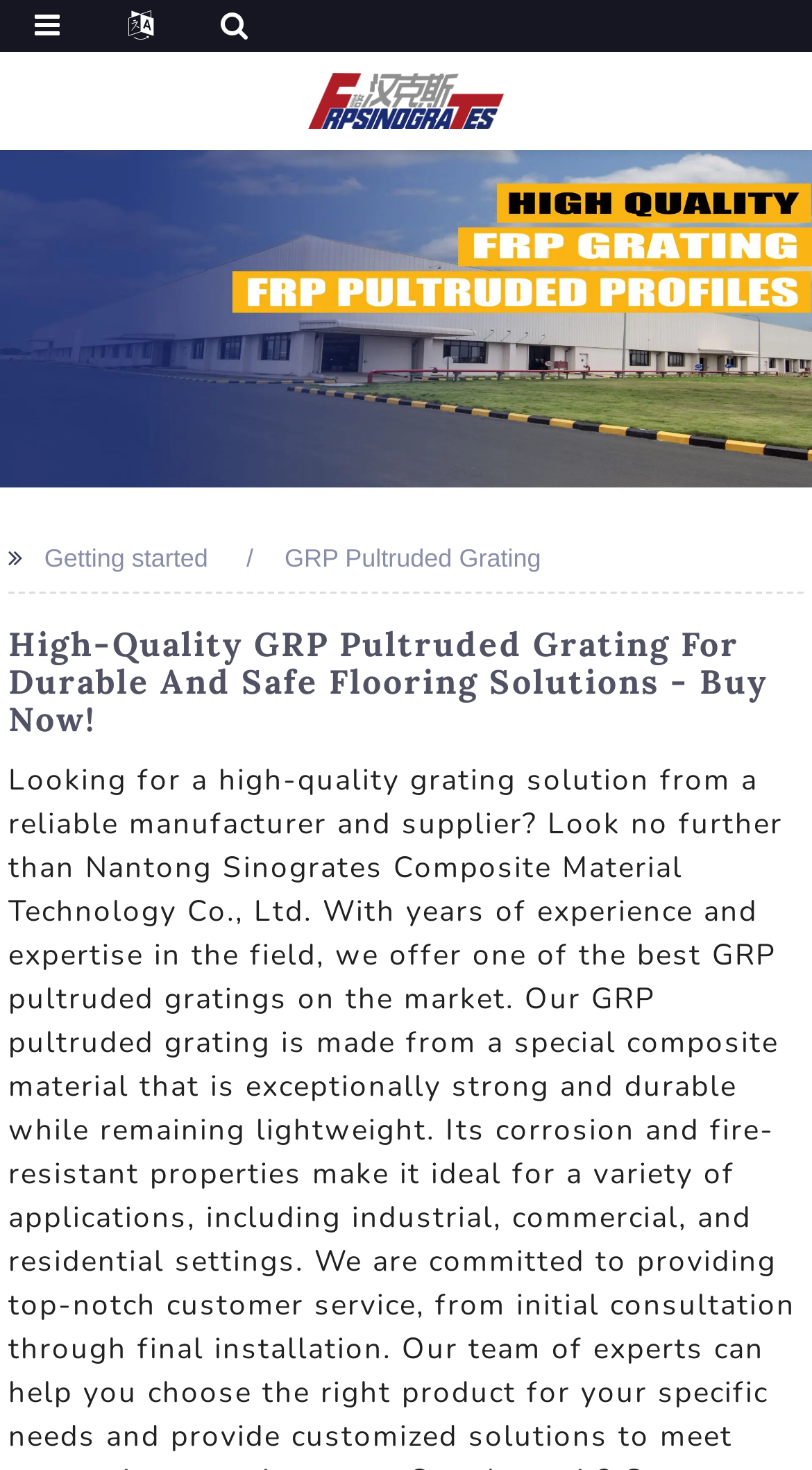Find the bounding box coordinates for the HTML element described in this sentence: "GRP Pultruded Grating". Provide the coordinates as four float numbers between 0 and 1, in the format [left, top, right, bottom].

[0.35, 0.37, 0.666, 0.39]